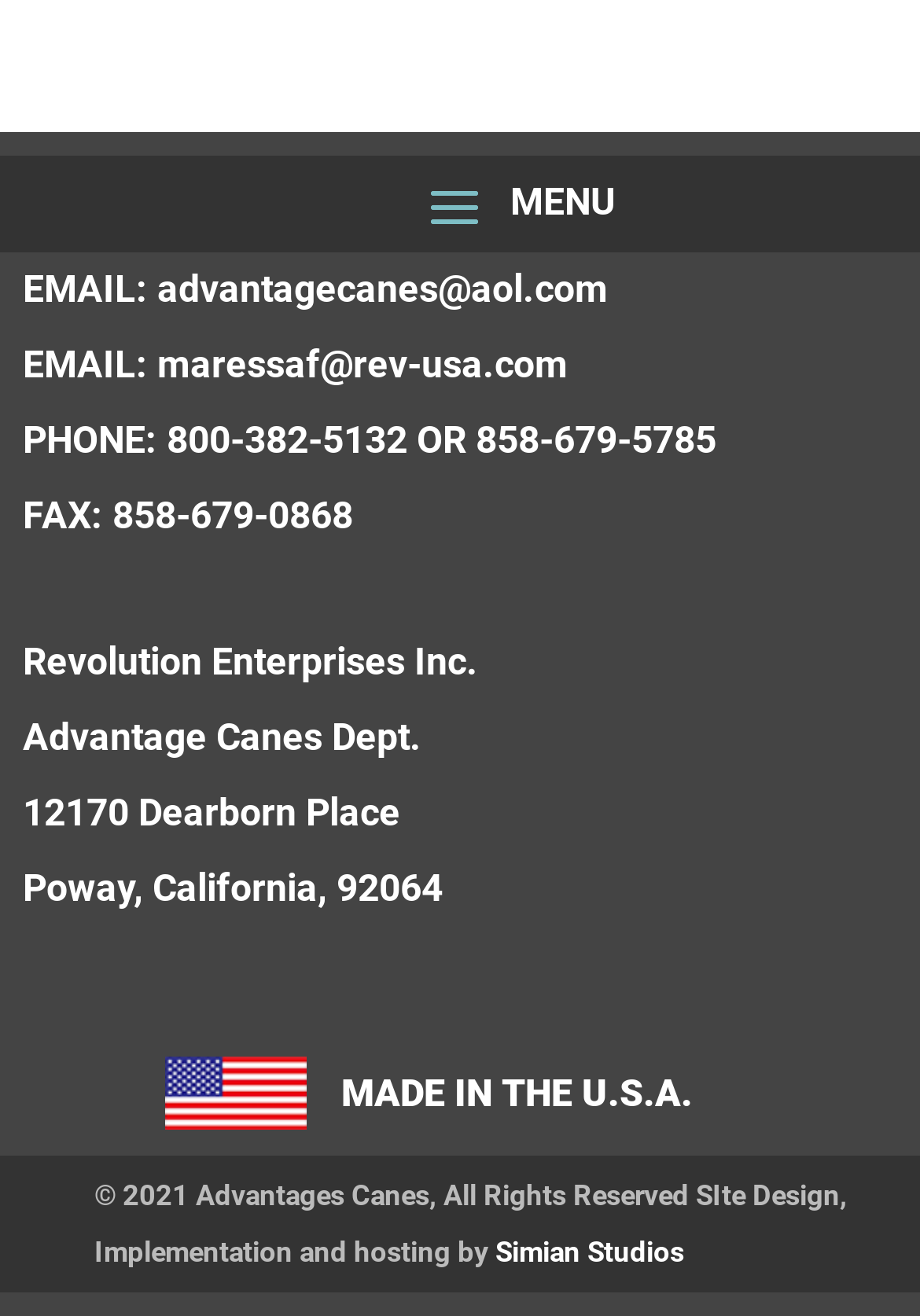Find and provide the bounding box coordinates for the UI element described with: "Simian Studios".

[0.538, 0.938, 0.744, 0.963]